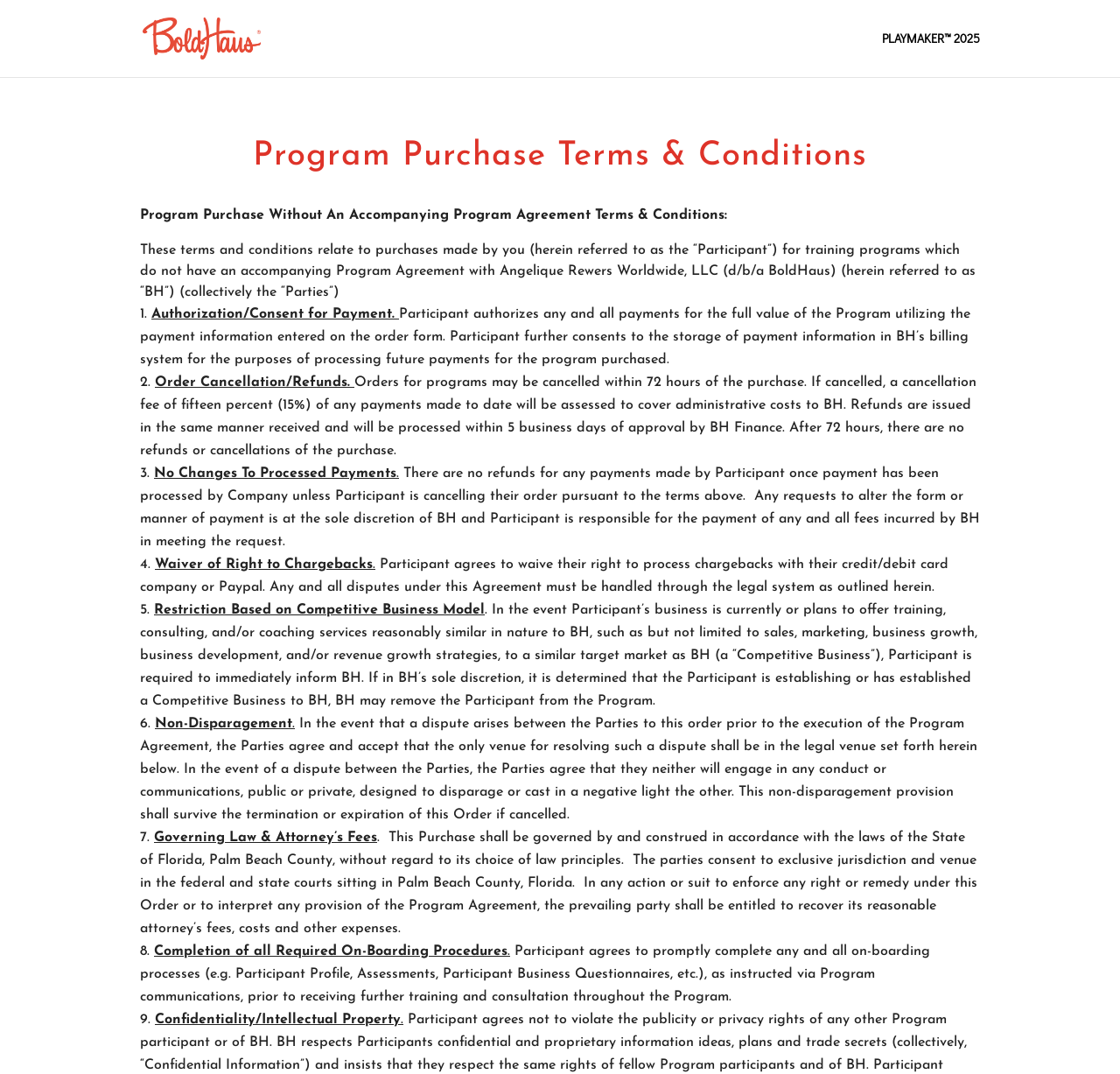What is waived by the participant in case of disputes?
Kindly offer a detailed explanation using the data available in the image.

As stated in the webpage, the participant agrees to waive their right to process chargebacks with their credit/debit card company or Paypal, and any disputes under this Agreement must be handled through the legal system as outlined herein.